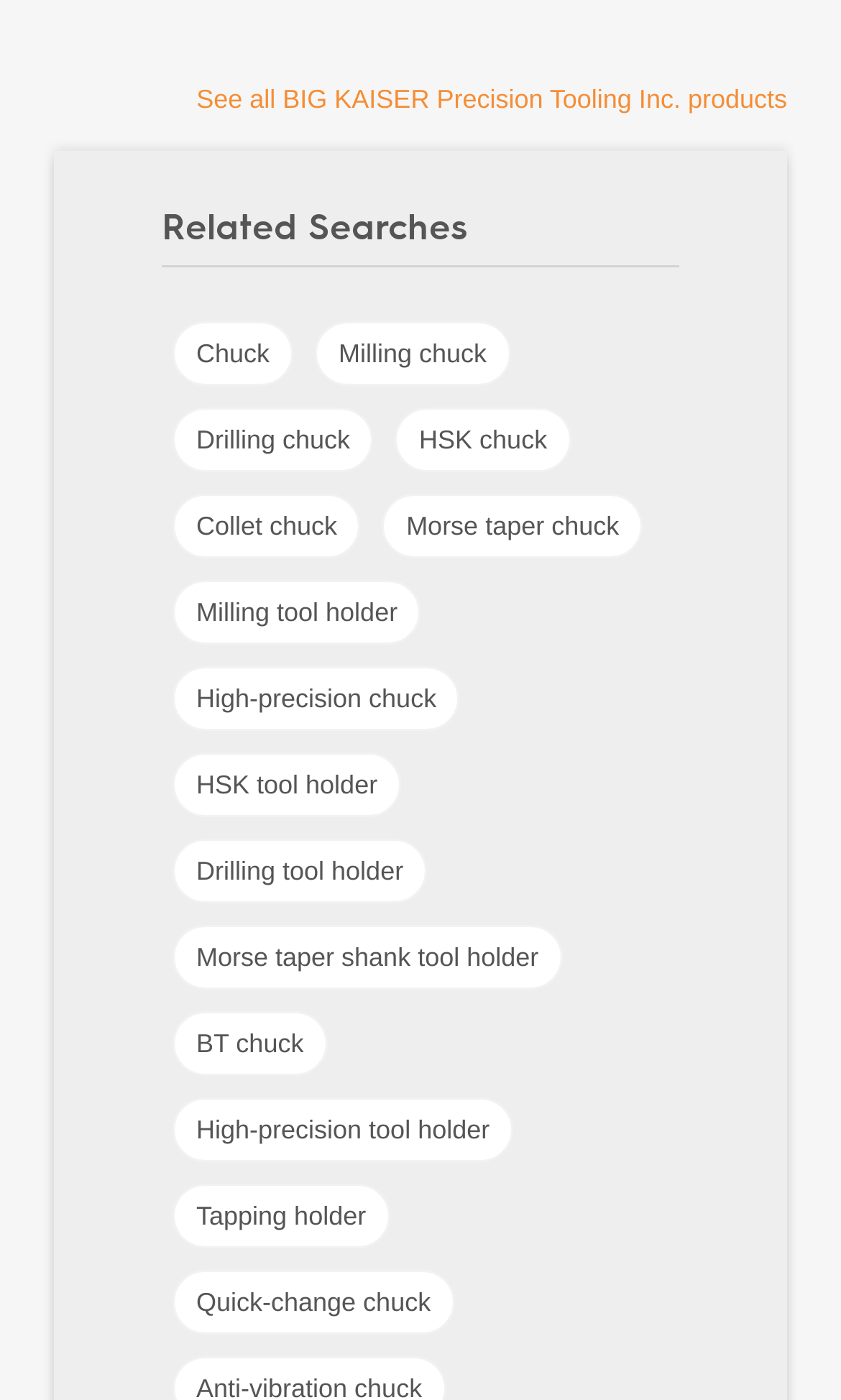Please provide a detailed answer to the question below based on the screenshot: 
What is the main category of products?

Based on the link 'See all BIG KAISER Precision Tooling Inc. products' at the top of the page, it can be inferred that the main category of products is related to BIG KAISER Precision Tooling.